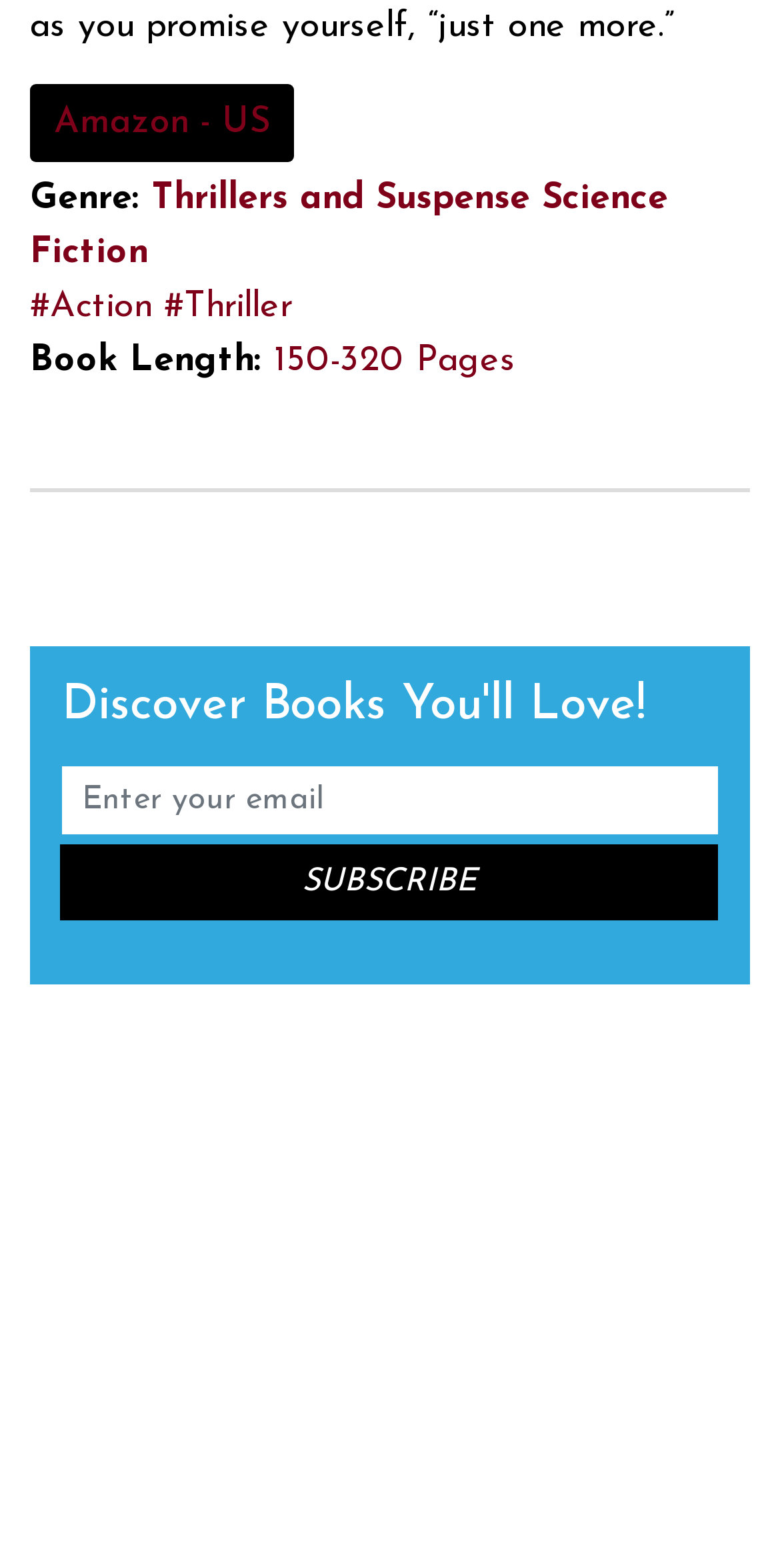Identify the bounding box for the UI element described as: "Science Fiction". The coordinates should be four float numbers between 0 and 1, i.e., [left, top, right, bottom].

[0.038, 0.115, 0.856, 0.174]